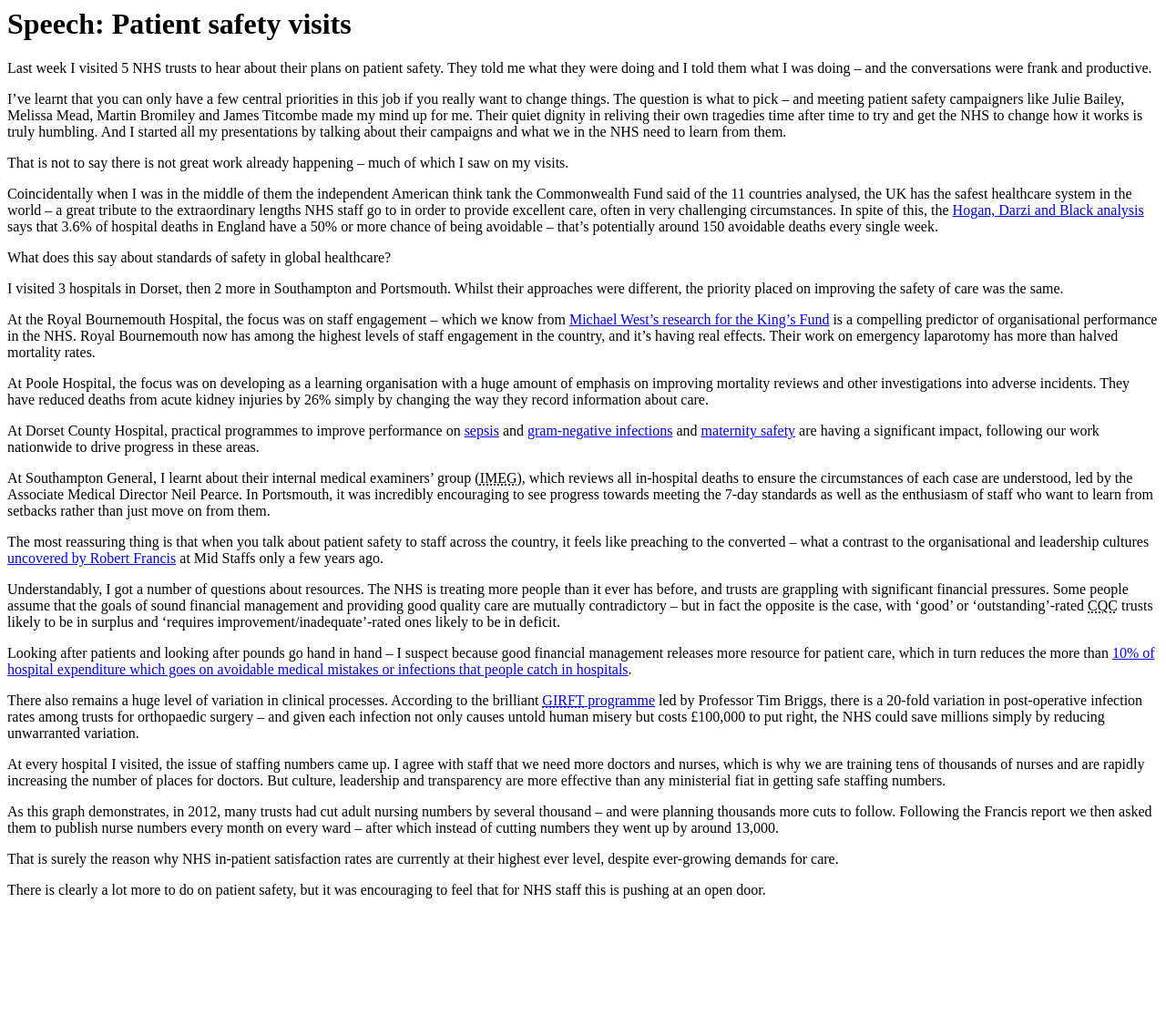Identify the primary heading of the webpage and provide its text.

Speech: Patient safety visits